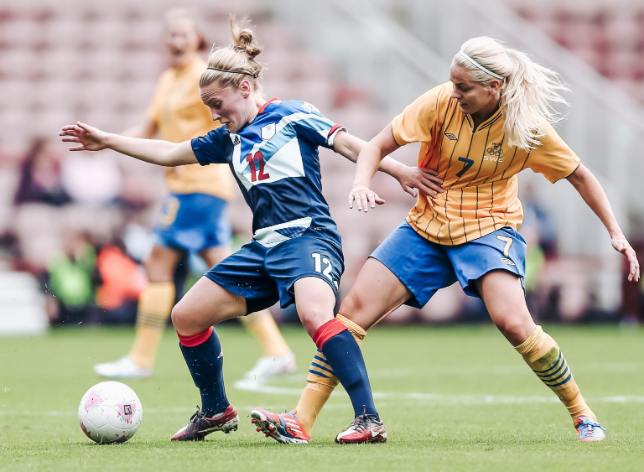Provide a one-word or brief phrase answer to the question:
Who is credited with taking the photo?

@TeamGB